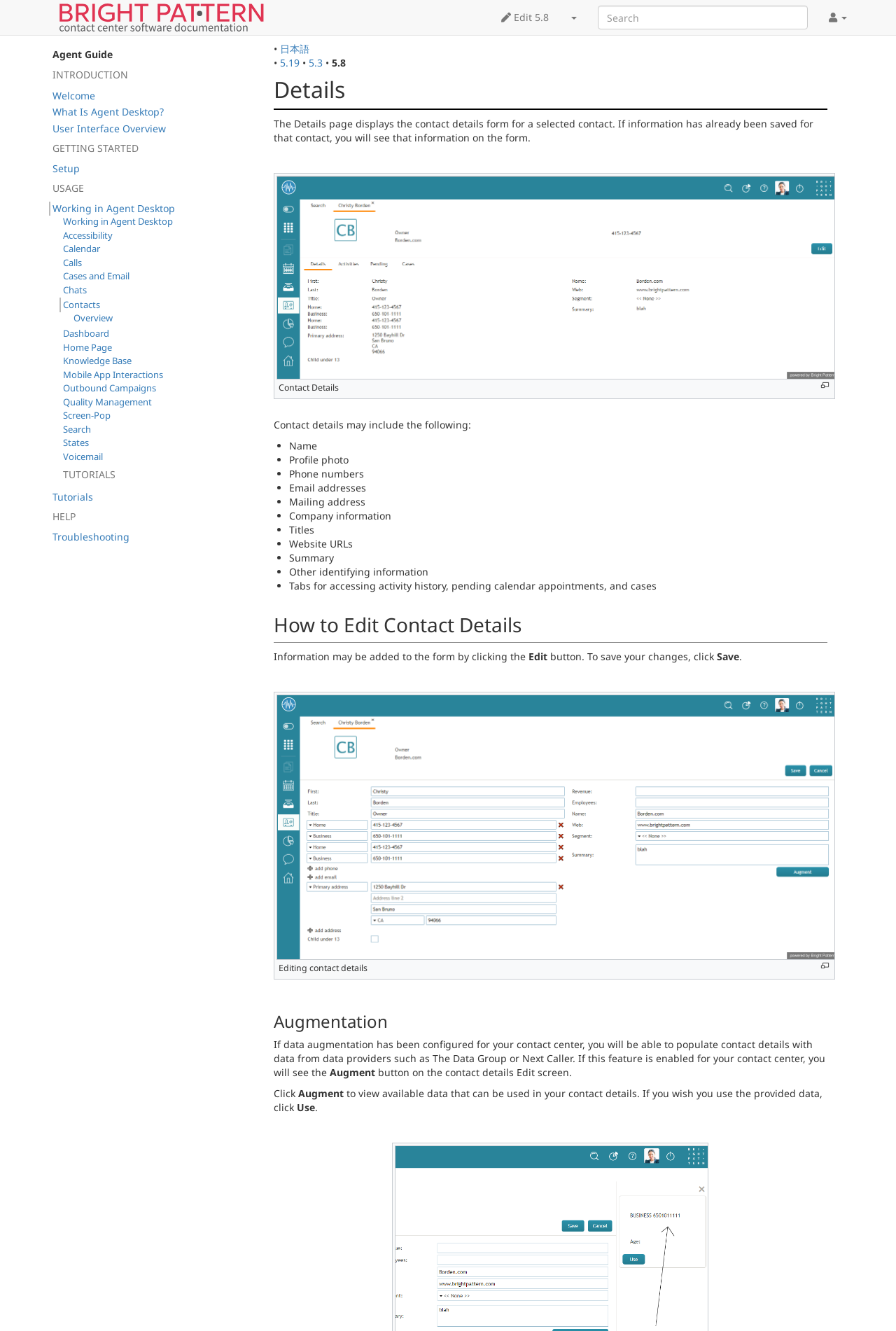What is the purpose of the Details page?
Carefully analyze the image and provide a detailed answer to the question.

The Details page is used to display the contact details form for a selected contact, which may include information such as name, profile photo, phone numbers, email addresses, and more.